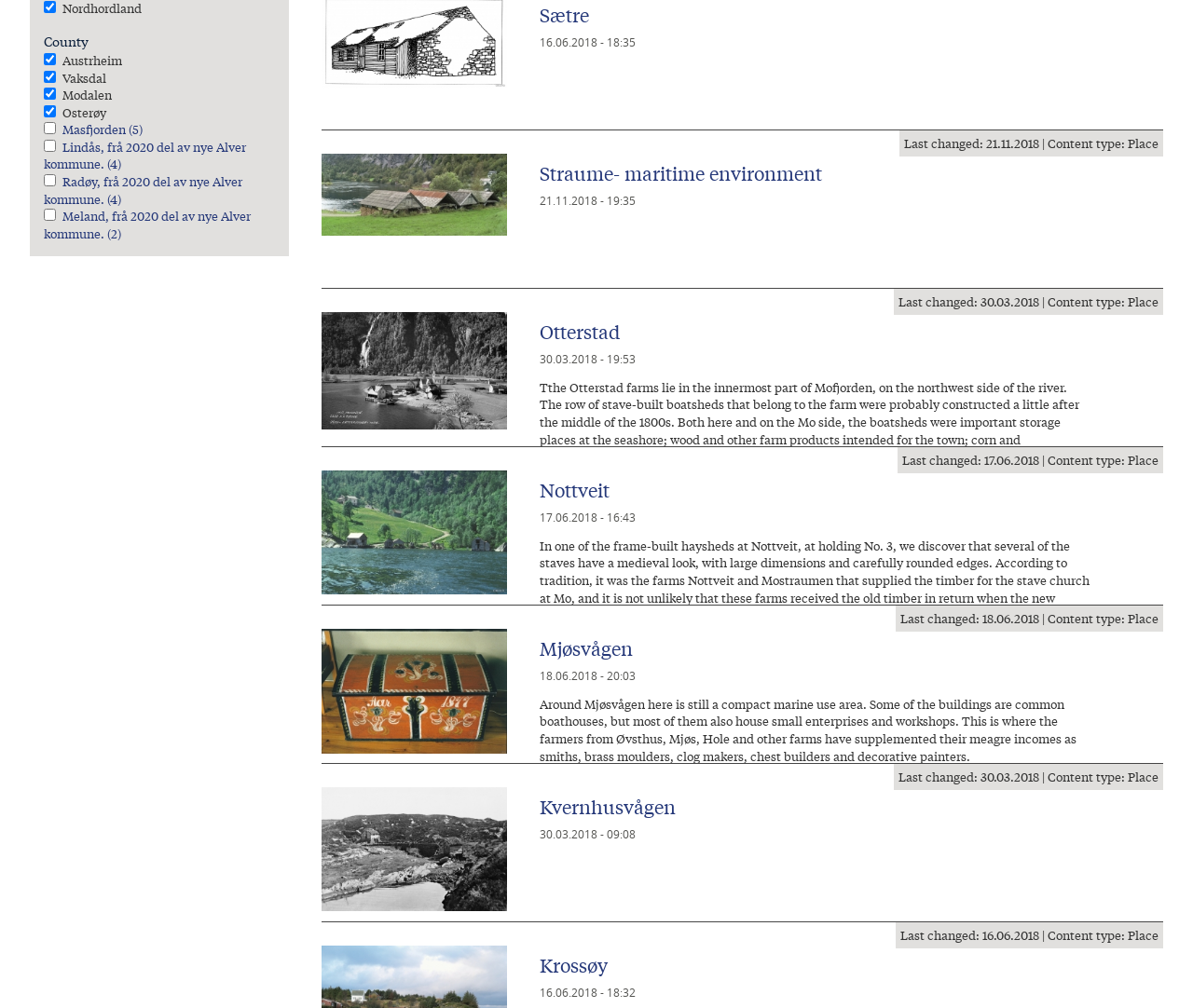Please provide the bounding box coordinate of the region that matches the element description: Straume- maritime environment. Coordinates should be in the format (top-left x, top-left y, bottom-right x, bottom-right y) and all values should be between 0 and 1.

[0.453, 0.159, 0.689, 0.184]